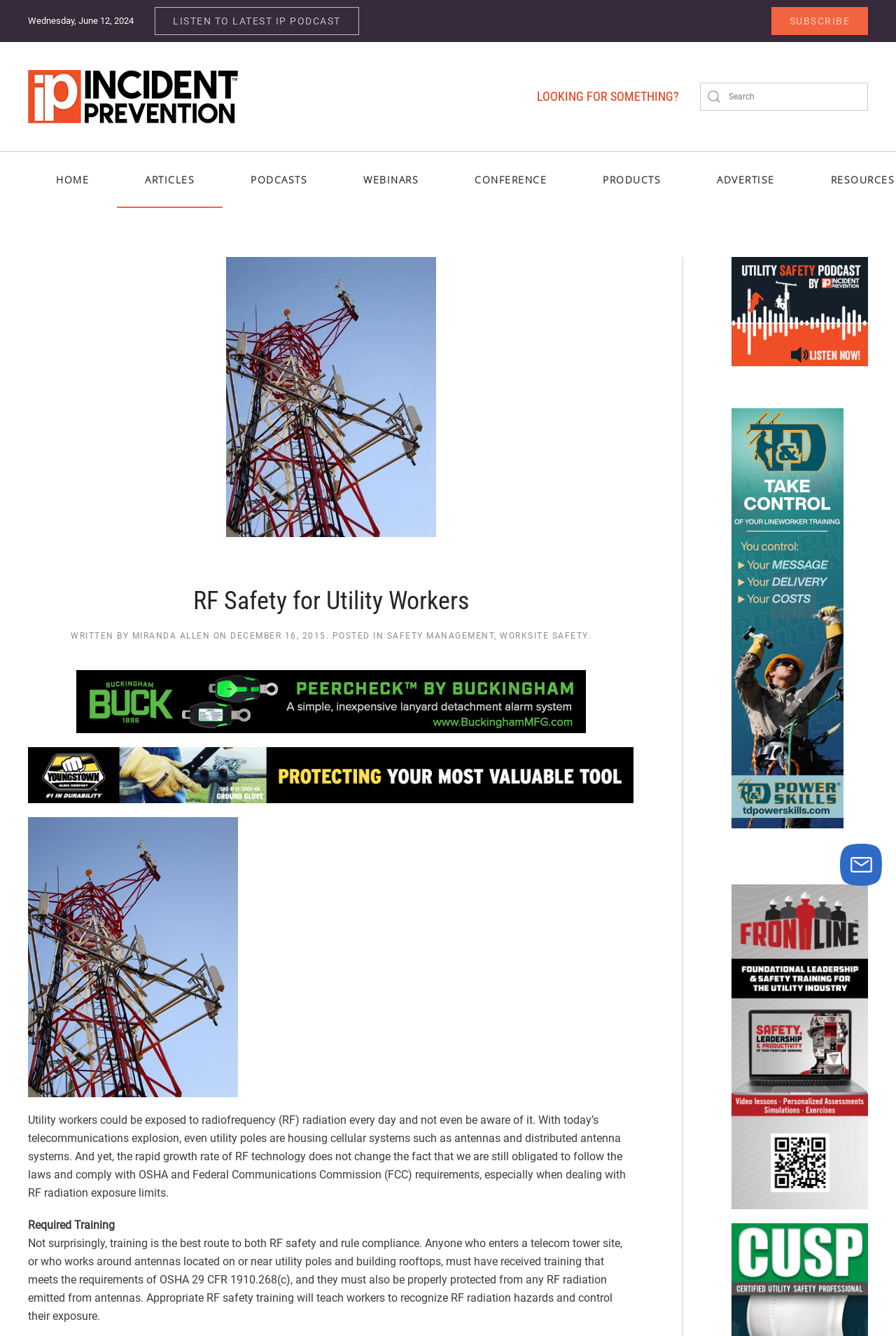What is the topic of the article?
Based on the image, please offer an in-depth response to the question.

I found the topic of the article by reading the heading 'RF Safety for Utility Workers' which is located above the author's name and date.